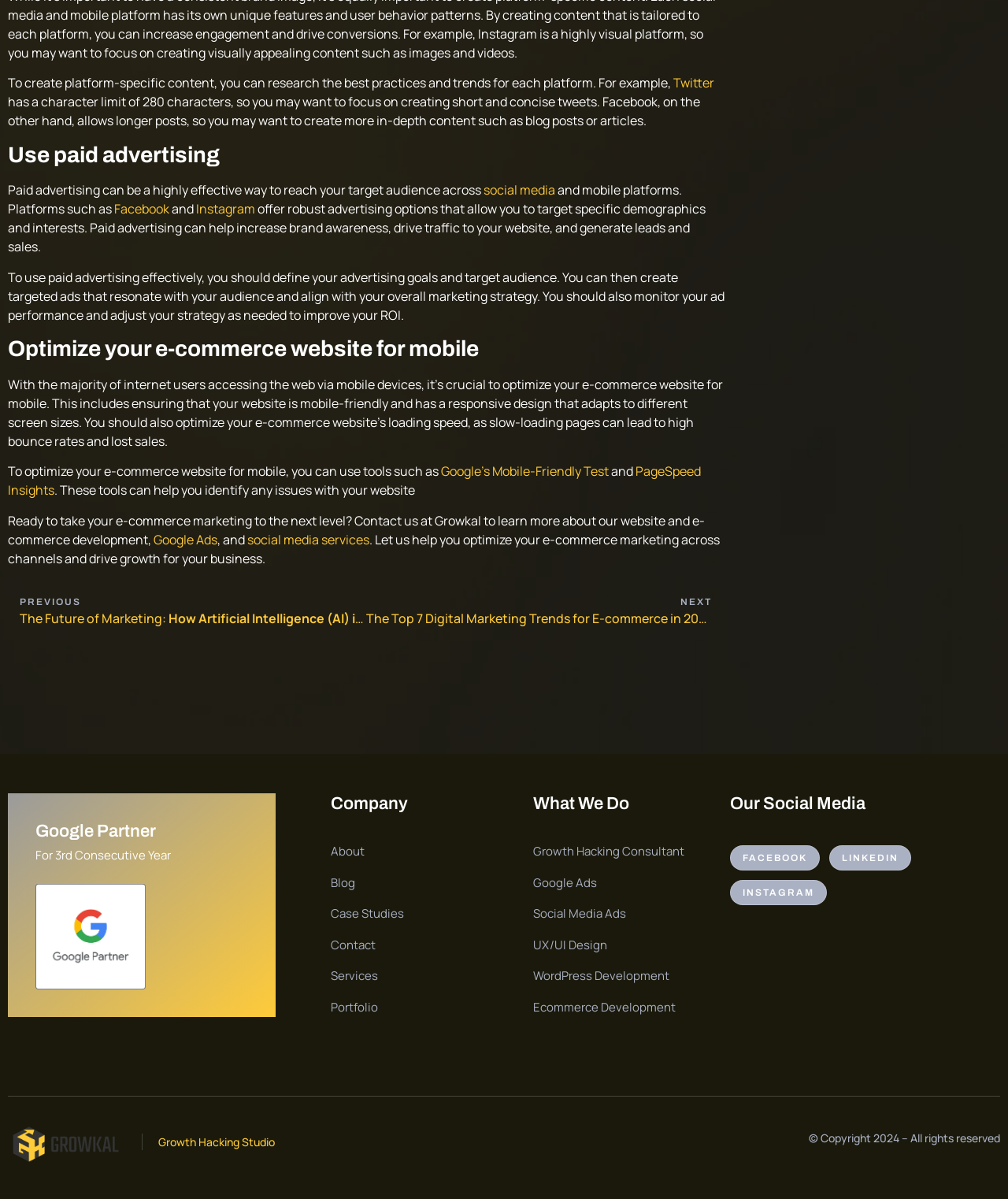Could you highlight the region that needs to be clicked to execute the instruction: "Test your website's mobile-friendliness with Google's Mobile-Friendly Test"?

[0.438, 0.386, 0.604, 0.4]